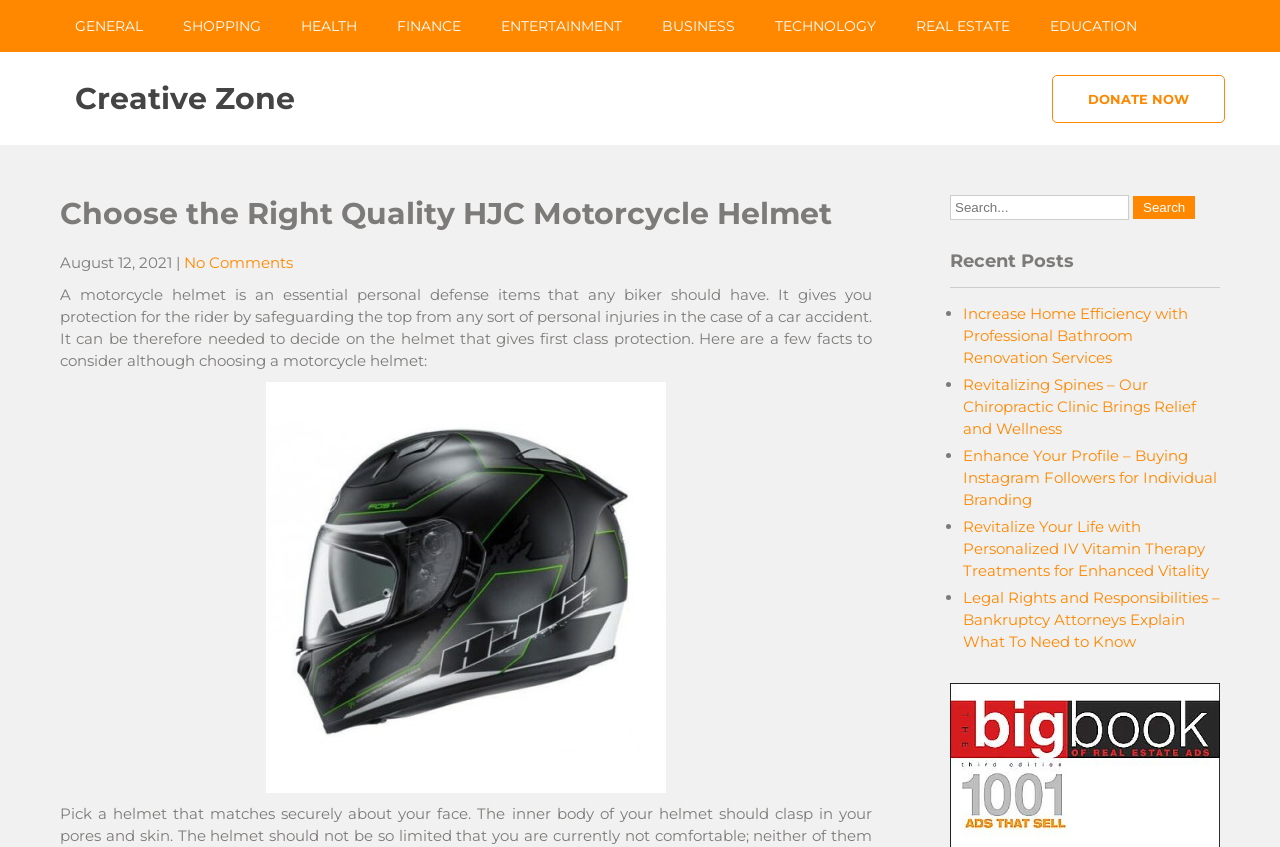Show me the bounding box coordinates of the clickable region to achieve the task as per the instruction: "Read the 'Recent Posts'".

[0.742, 0.295, 0.953, 0.34]